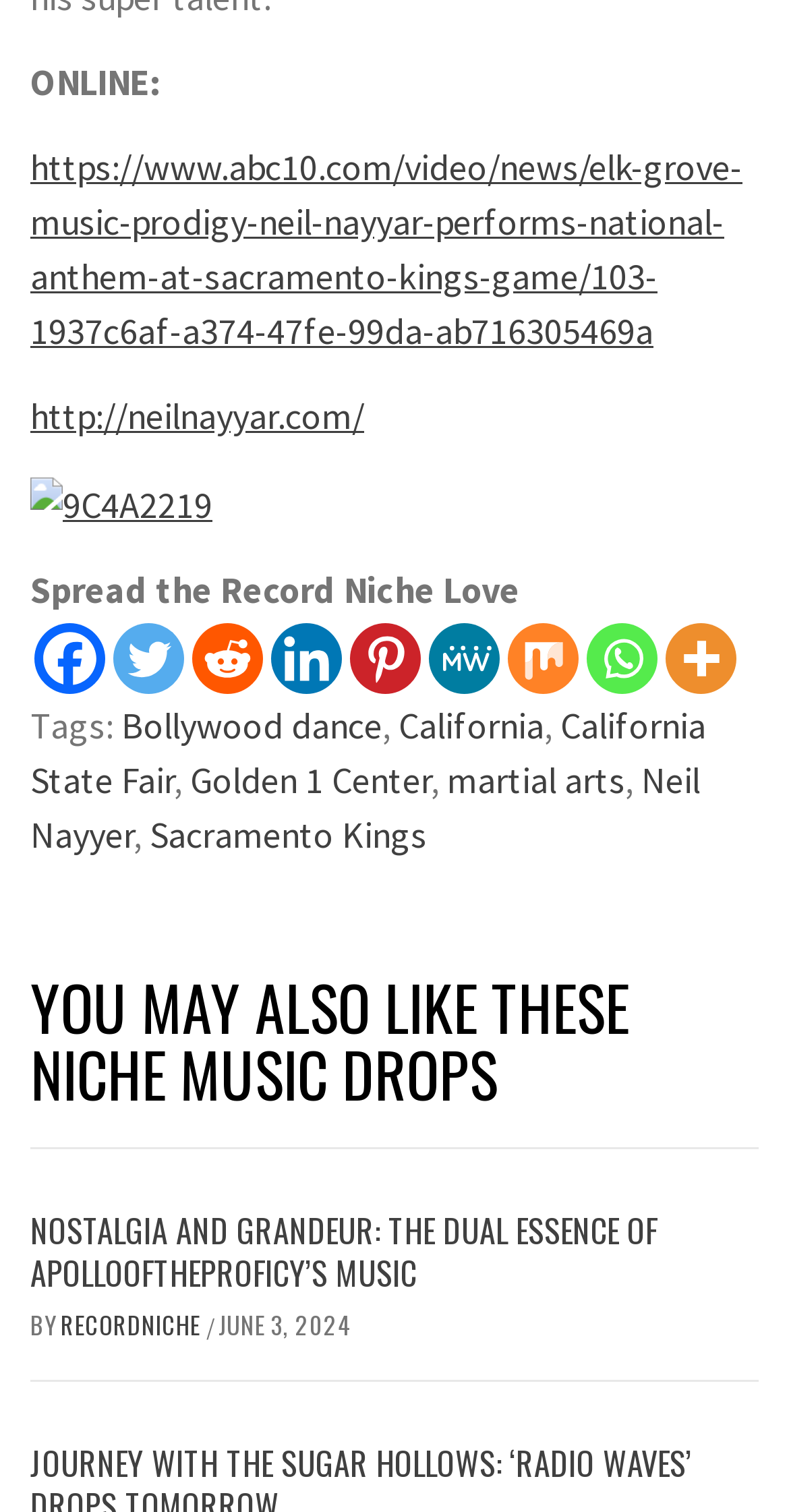Find the bounding box coordinates of the clickable region needed to perform the following instruction: "Check the tags of the article". The coordinates should be provided as four float numbers between 0 and 1, i.e., [left, top, right, bottom].

[0.038, 0.465, 0.154, 0.496]